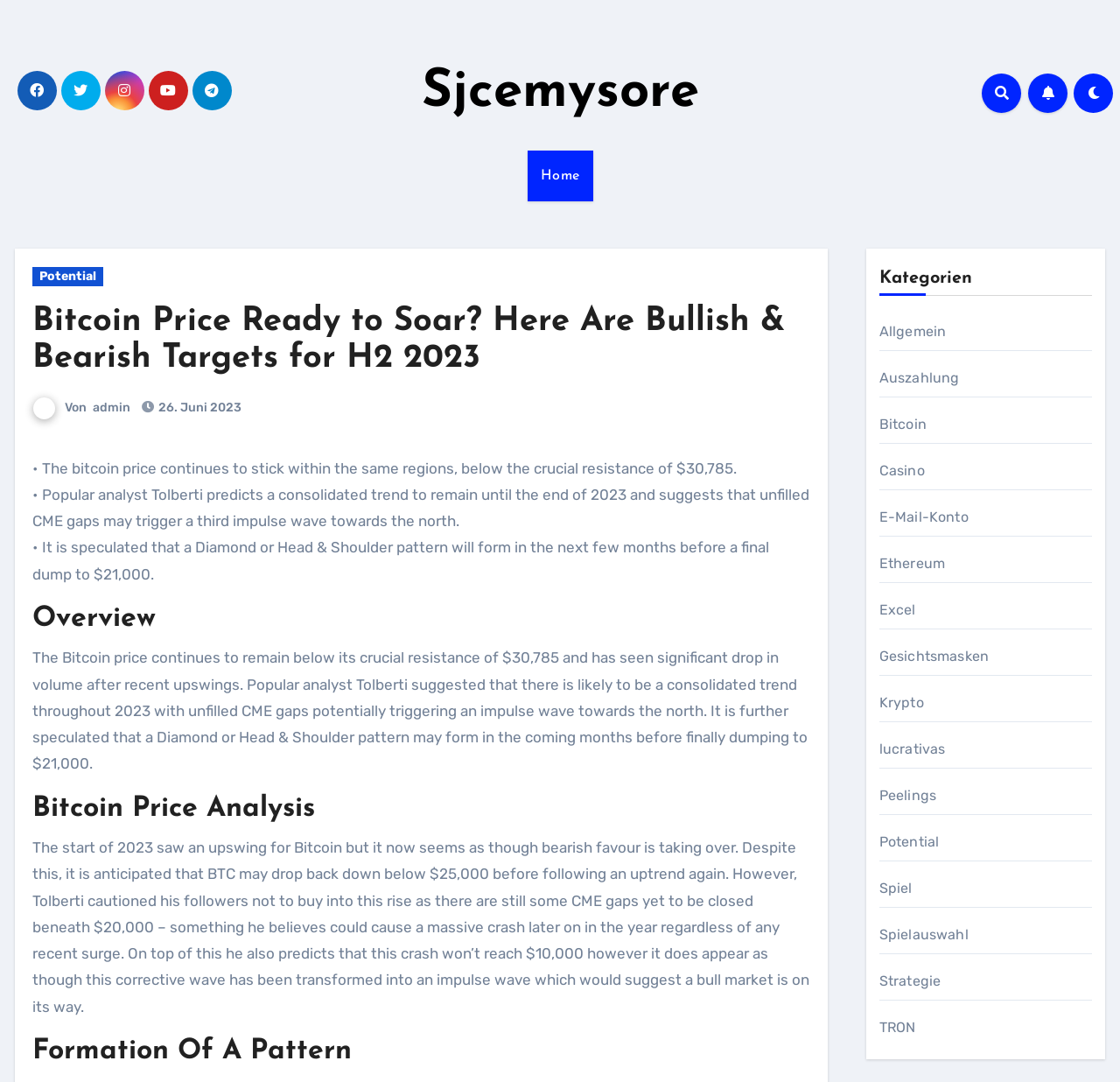Offer a meticulous caption that includes all visible features of the webpage.

This webpage appears to be a blog post or article discussing Bitcoin price analysis and predictions. At the top, there are several social media links and a link to the author's profile, "Sjcemysore". Below this, there is a main heading that reads "Bitcoin Price Ready to Soar? Here Are Bullish & Bearish Targets for H2 2023".

The article is divided into sections, with headings such as "Overview", "Bitcoin Price Analysis", and "Formation Of A Pattern". The content is primarily composed of paragraphs of text, with no images. There are a total of 5 sections, each discussing different aspects of Bitcoin price analysis and predictions.

On the right-hand side of the page, there is a list of categories, including "Allgemein", "Auszahlung", "Bitcoin", and others. These categories likely link to other related articles or topics on the website.

The text content of the article discusses the current state of the Bitcoin market, with predictions and analysis from popular analyst Tolberti. The article mentions that the Bitcoin price continues to stick within the same regions, below the crucial resistance of $30,785, and that there is a possibility of a consolidated trend throughout 2023. It also discusses the potential formation of a Diamond or Head & Shoulder pattern in the coming months before a final dump to $21,000.